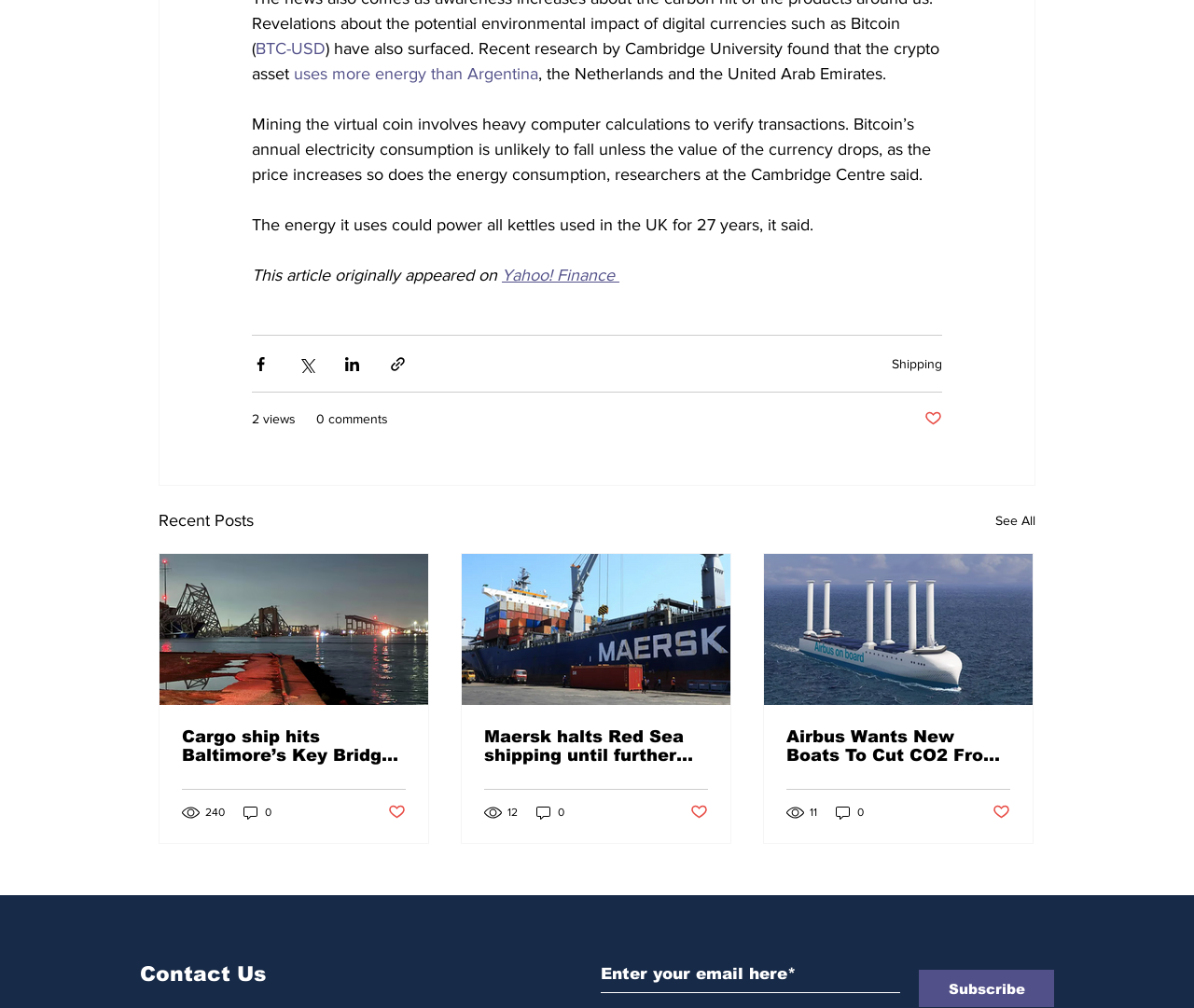Please specify the bounding box coordinates of the clickable section necessary to execute the following command: "Share the article via Facebook".

[0.211, 0.352, 0.226, 0.37]